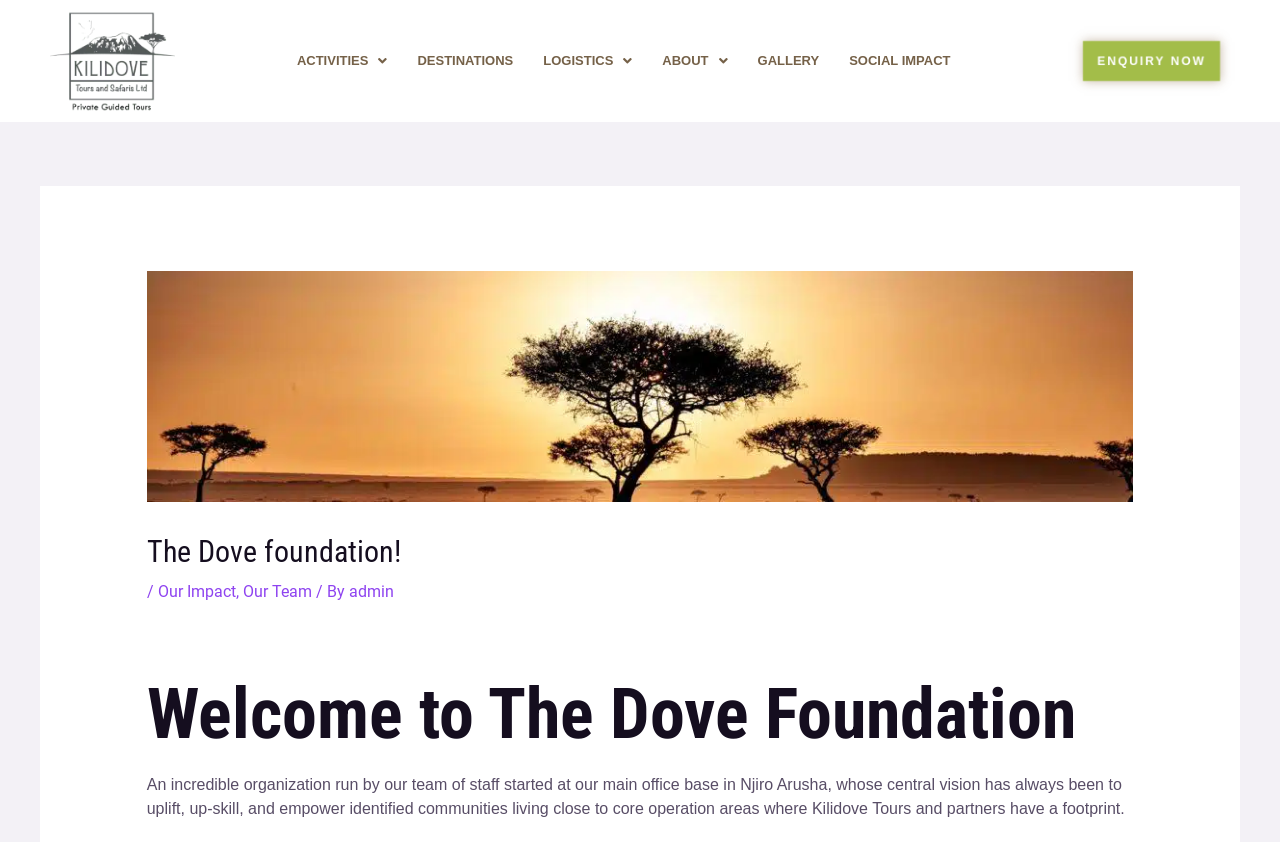Create a detailed summary of the webpage's content and design.

The webpage is about The Dove Foundation, an organization that assists in bringing impacts to local communities in Tanzania. At the top left corner, there is a logo of Kilidove Tours. Below the logo, there is a navigation menu with several links, including "ACTIVITIES", "DESTINATIONS", "LOGISTICS", "ABOUT", "GALLERY", "SOCIAL IMPACT", and "ENQUIRY NOW". 

The "ENQUIRY NOW" link is positioned at the top right corner. Below the navigation menu, there is a header section with a heading that reads "The Dove foundation!". This is followed by a subheading that describes the organization's impact and team. 

Further down, there is a main heading that welcomes users to The Dove Foundation. Below this heading, there is a paragraph of text that describes the organization's vision and mission, which is to uplift and empower local communities in areas where Kilidove Tours and its partners operate.